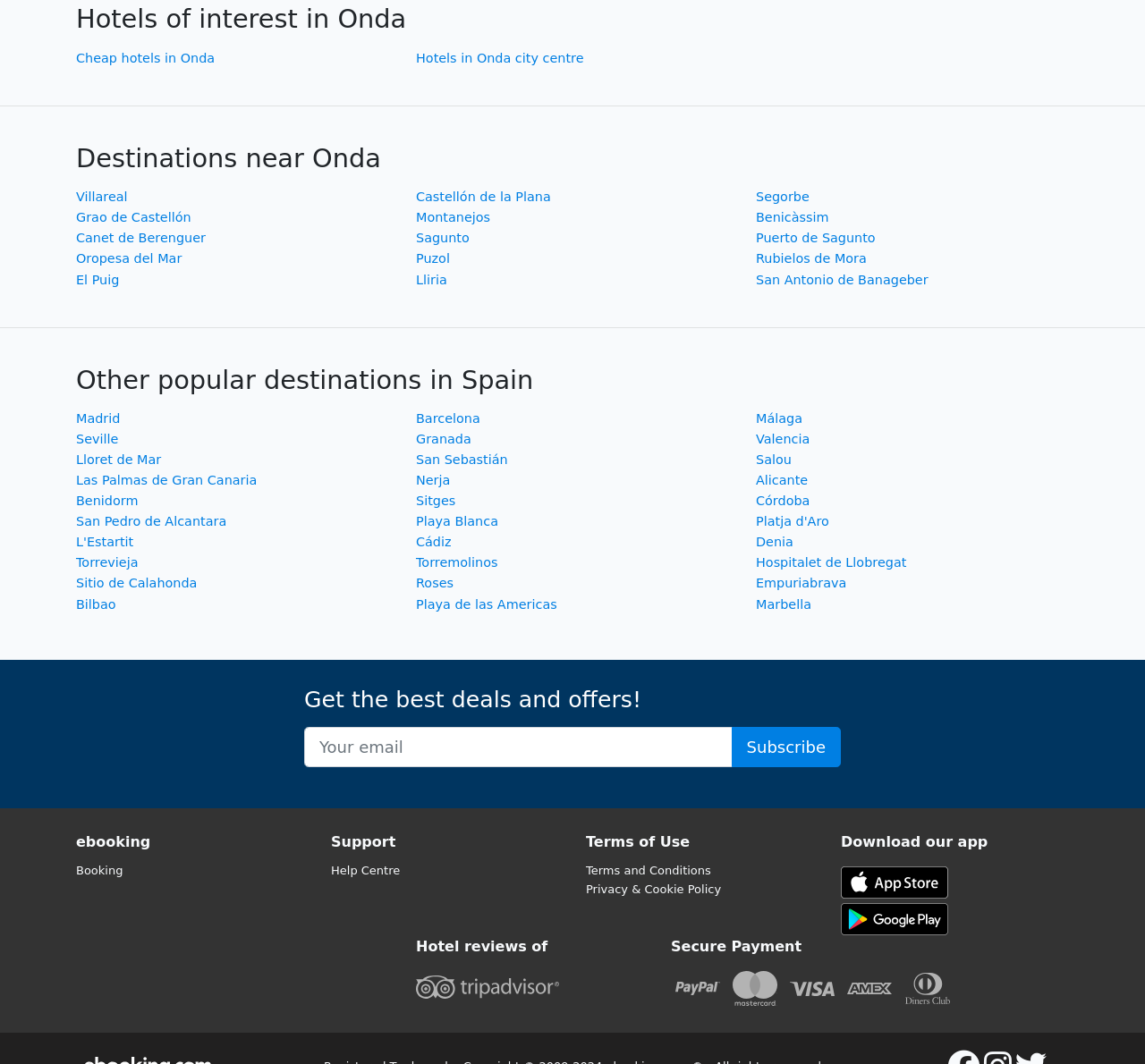Using the element description: "Help Centre", determine the bounding box coordinates. The coordinates should be in the format [left, top, right, bottom], with values between 0 and 1.

[0.289, 0.812, 0.349, 0.825]